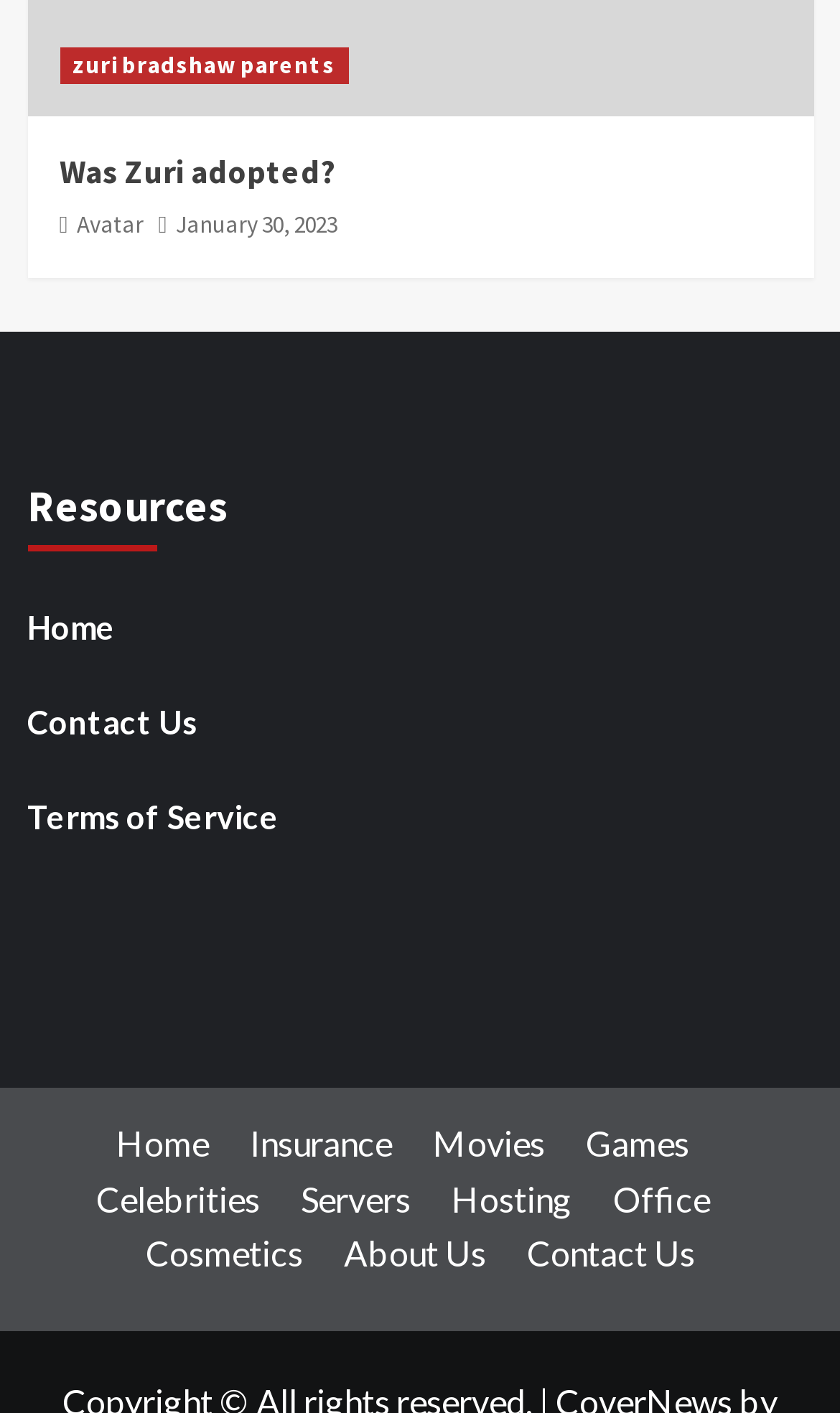Please identify the bounding box coordinates of the clickable region that I should interact with to perform the following instruction: "Check 'About Us' page". The coordinates should be expressed as four float numbers between 0 and 1, i.e., [left, top, right, bottom].

[0.409, 0.873, 0.619, 0.902]